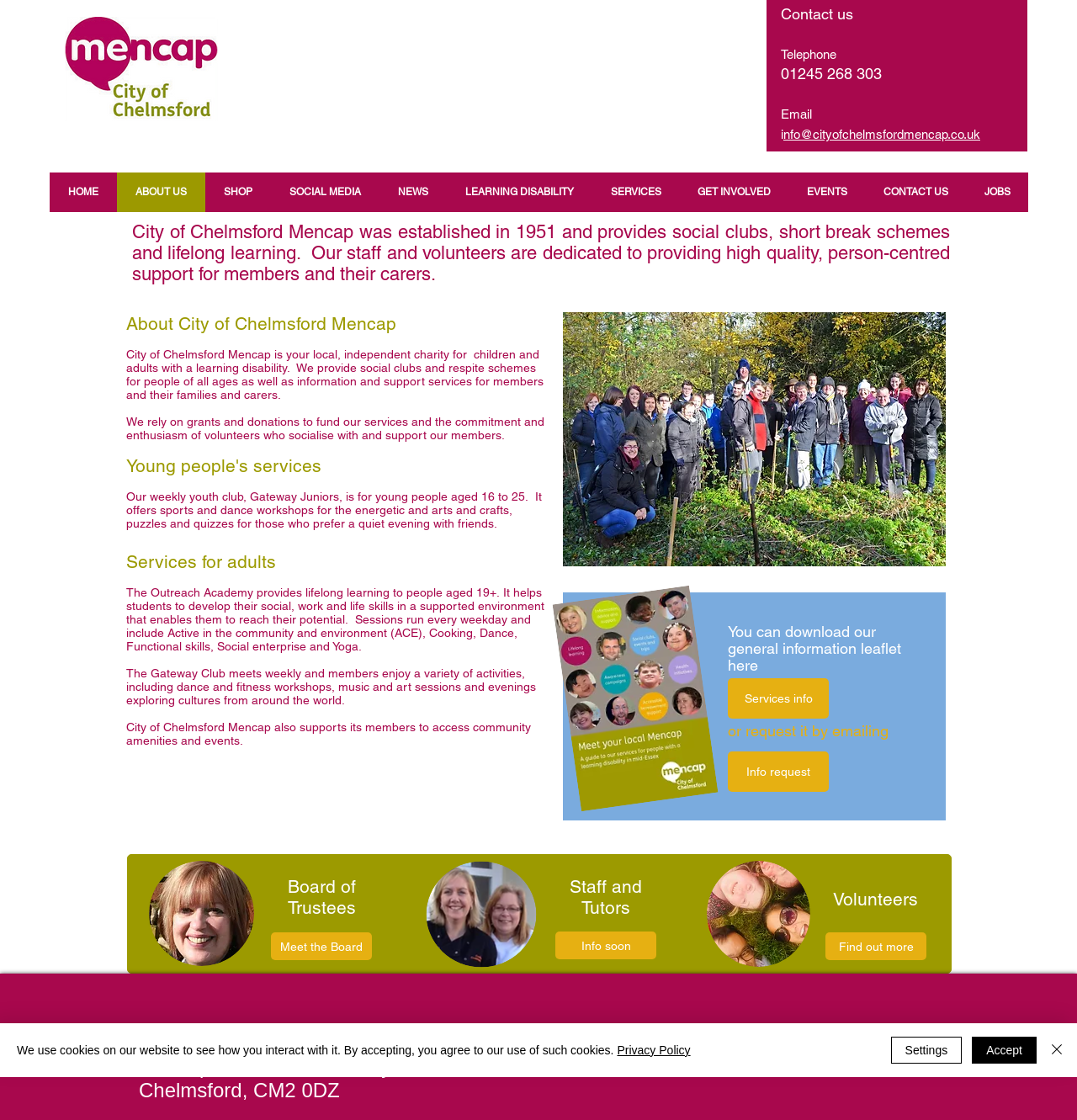Find the bounding box coordinates of the element you need to click on to perform this action: 'Click the HOME link'. The coordinates should be represented by four float values between 0 and 1, in the format [left, top, right, bottom].

[0.046, 0.154, 0.109, 0.189]